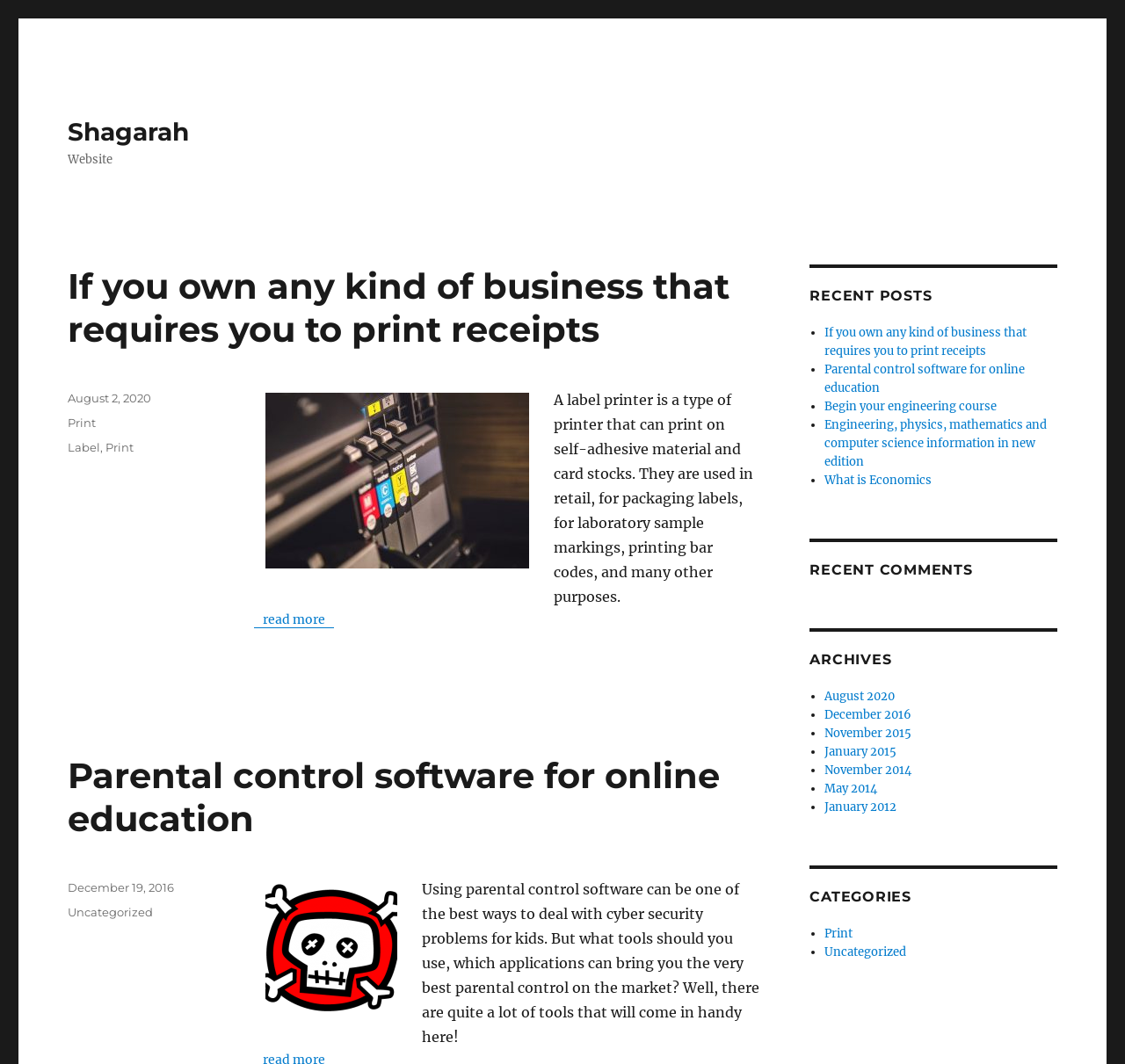Answer succinctly with a single word or phrase:
What type of printer is described in the article?

label printer